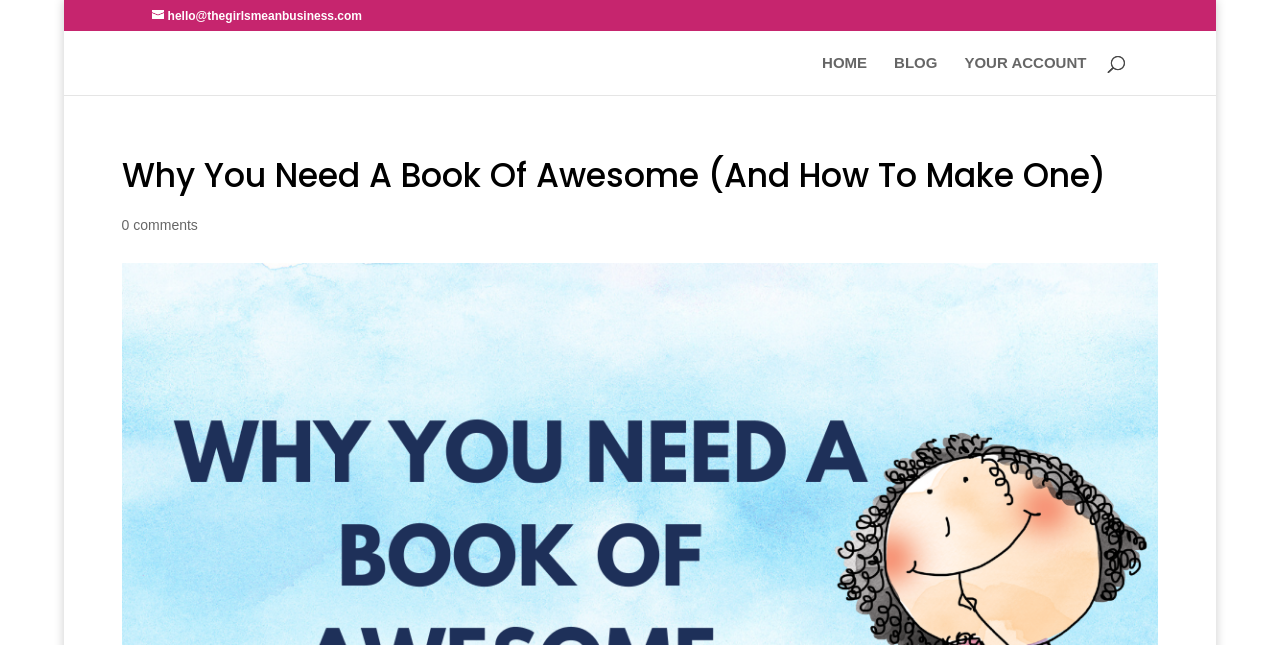Please identify the primary heading on the webpage and return its text.

Why You Need A Book Of Awesome (And How To Make One)